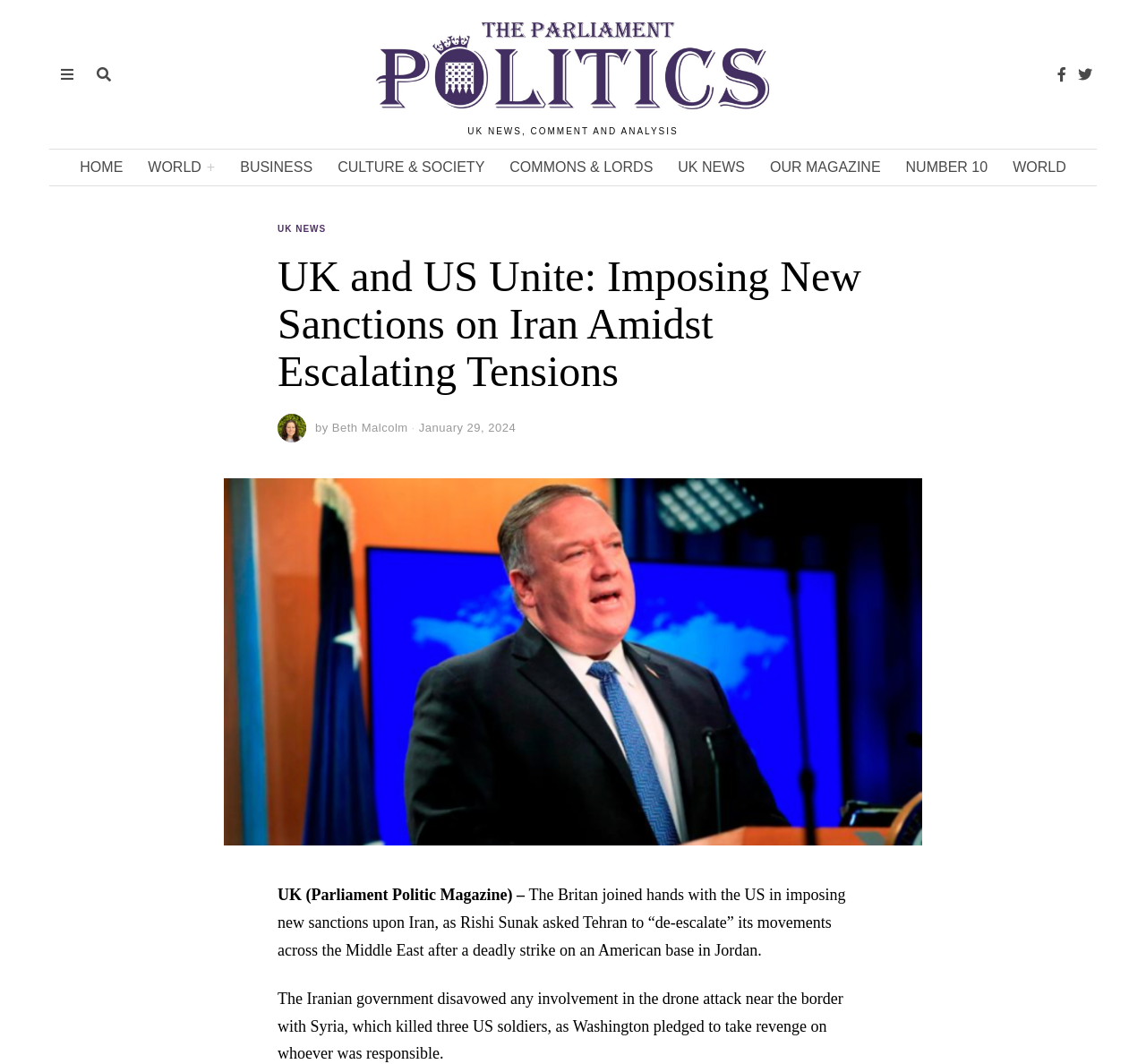Kindly determine the bounding box coordinates for the area that needs to be clicked to execute this instruction: "Click on the HOME link".

[0.059, 0.141, 0.118, 0.174]